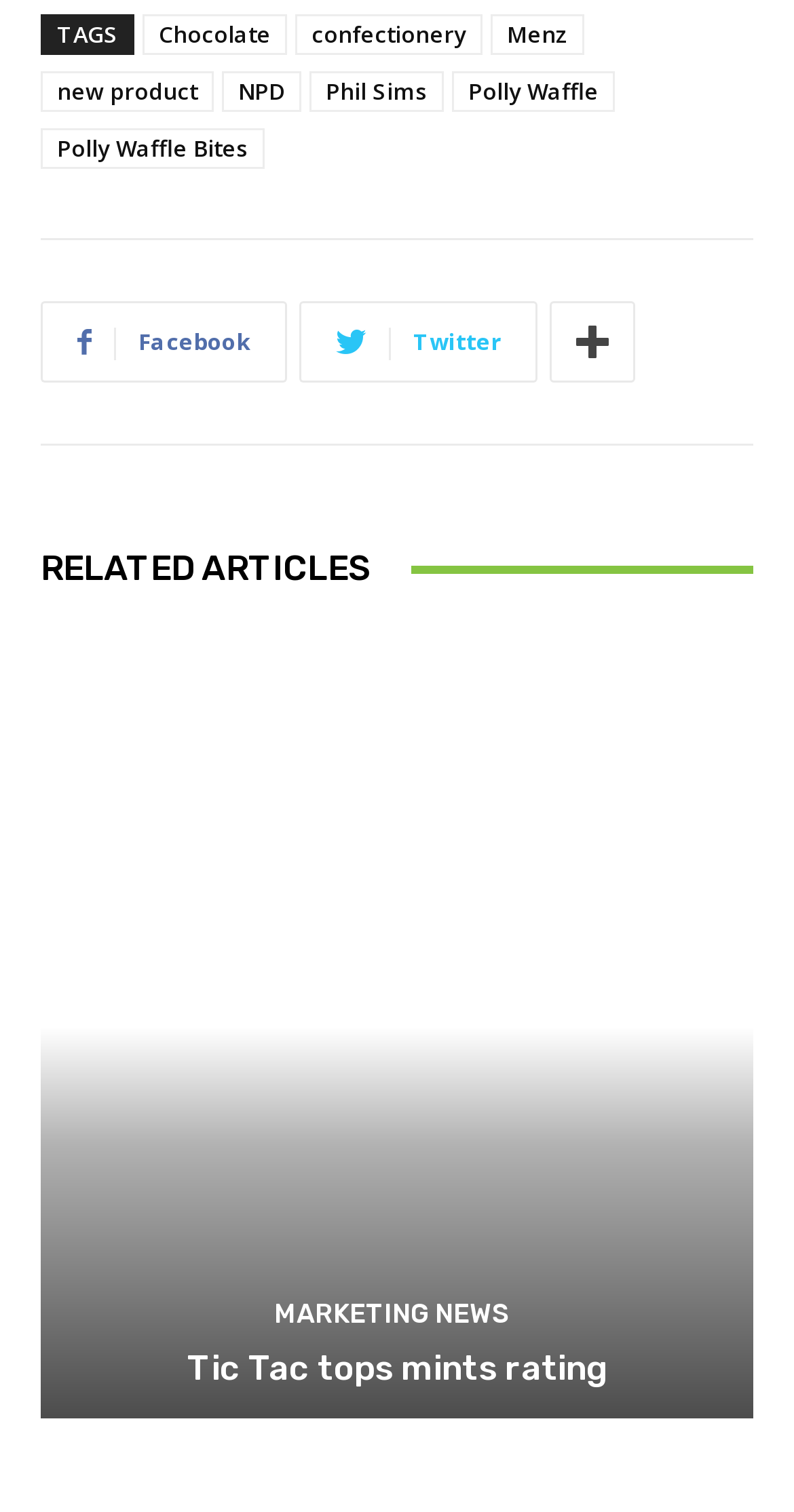What is the first related article?
Give a comprehensive and detailed explanation for the question.

I looked at the section labeled 'RELATED ARTICLES' and found the first link, which is 'Tic Tac tops mints rating'.